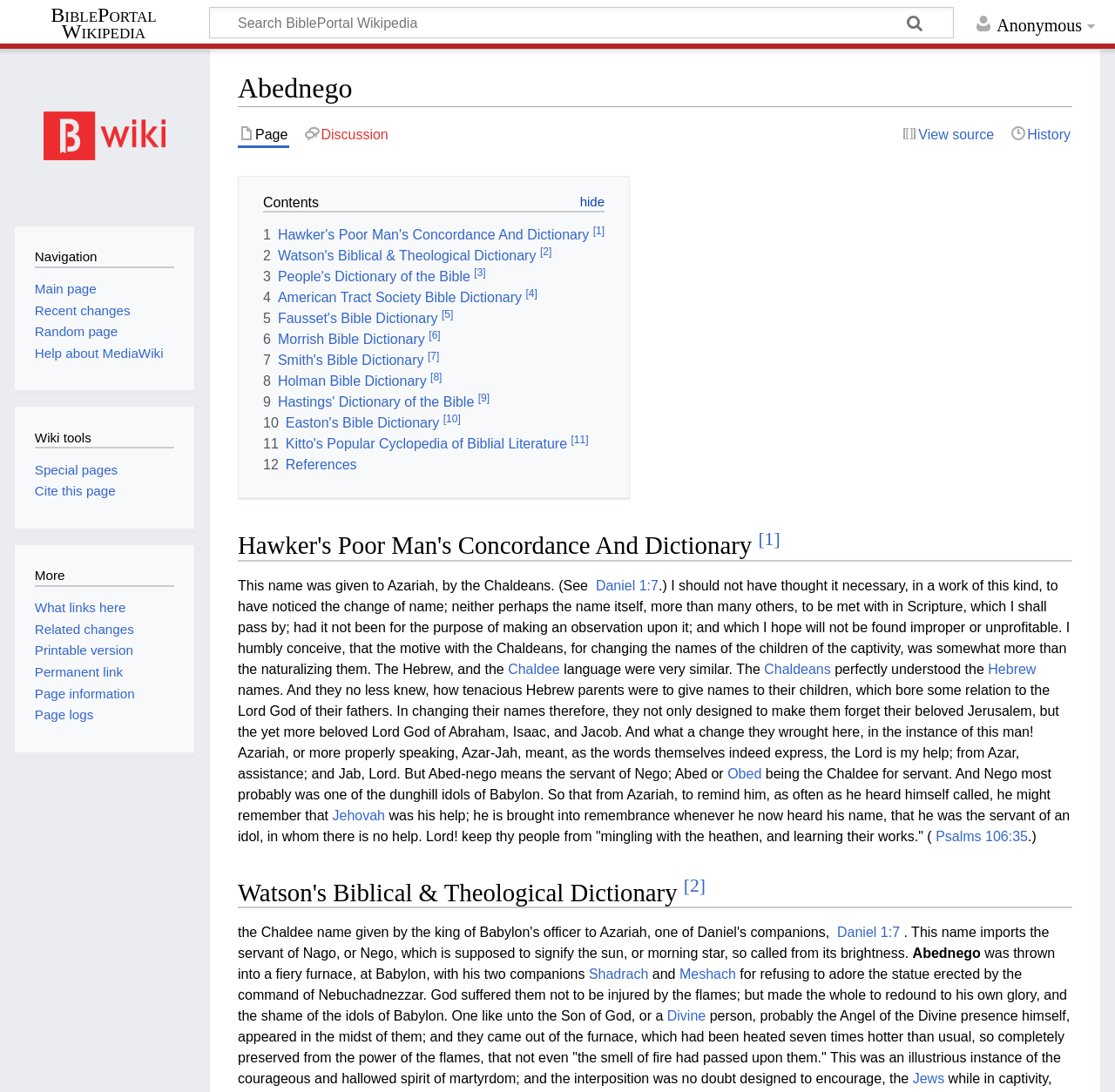Give a short answer to this question using one word or a phrase:
How many companions did Abednego have when he was thrown into the furnace?

Two